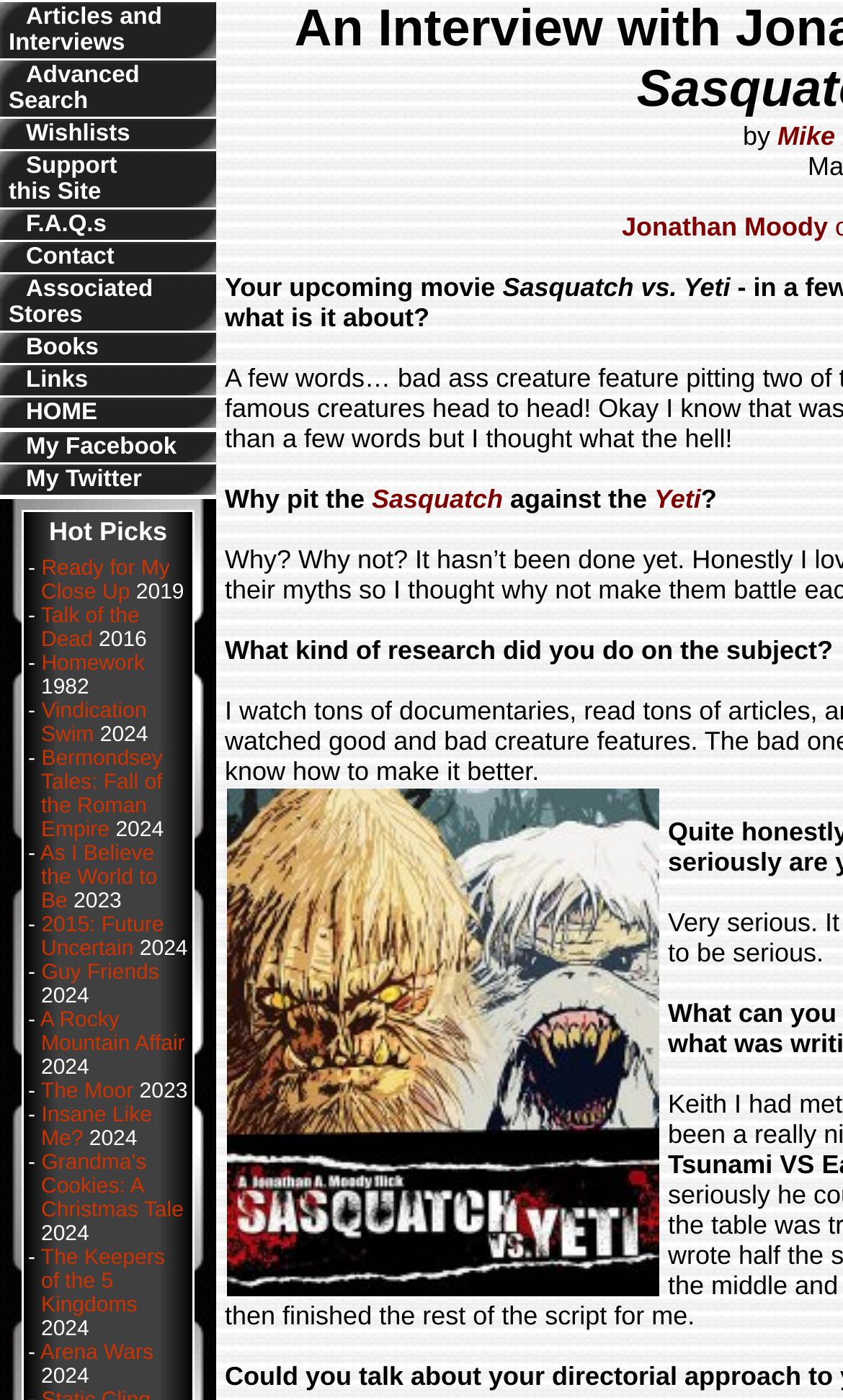Give an extensive and precise description of the webpage.

The webpage is titled "(re)Search my Trash - the premier site for other films". It features a table with 8 rows, each containing a grid cell with a heading and an image. The headings are "Articles and Interviews", "Advanced Search", "Wishlists", "Support this Site", "F.A.Q.s", "Contact", "Associated Stores", and "Books", respectively. Each heading is accompanied by a link and an image.

The table spans the top-left quarter of the page, with each row stacked vertically below the previous one. The headings are aligned to the left, with the images positioned to the right of each heading. The images are relatively small, taking up about a quarter of the width of the table cell.

The overall layout is organized and easy to navigate, with clear headings and concise text. The use of images adds visual interest to the page, making it more engaging for the user.